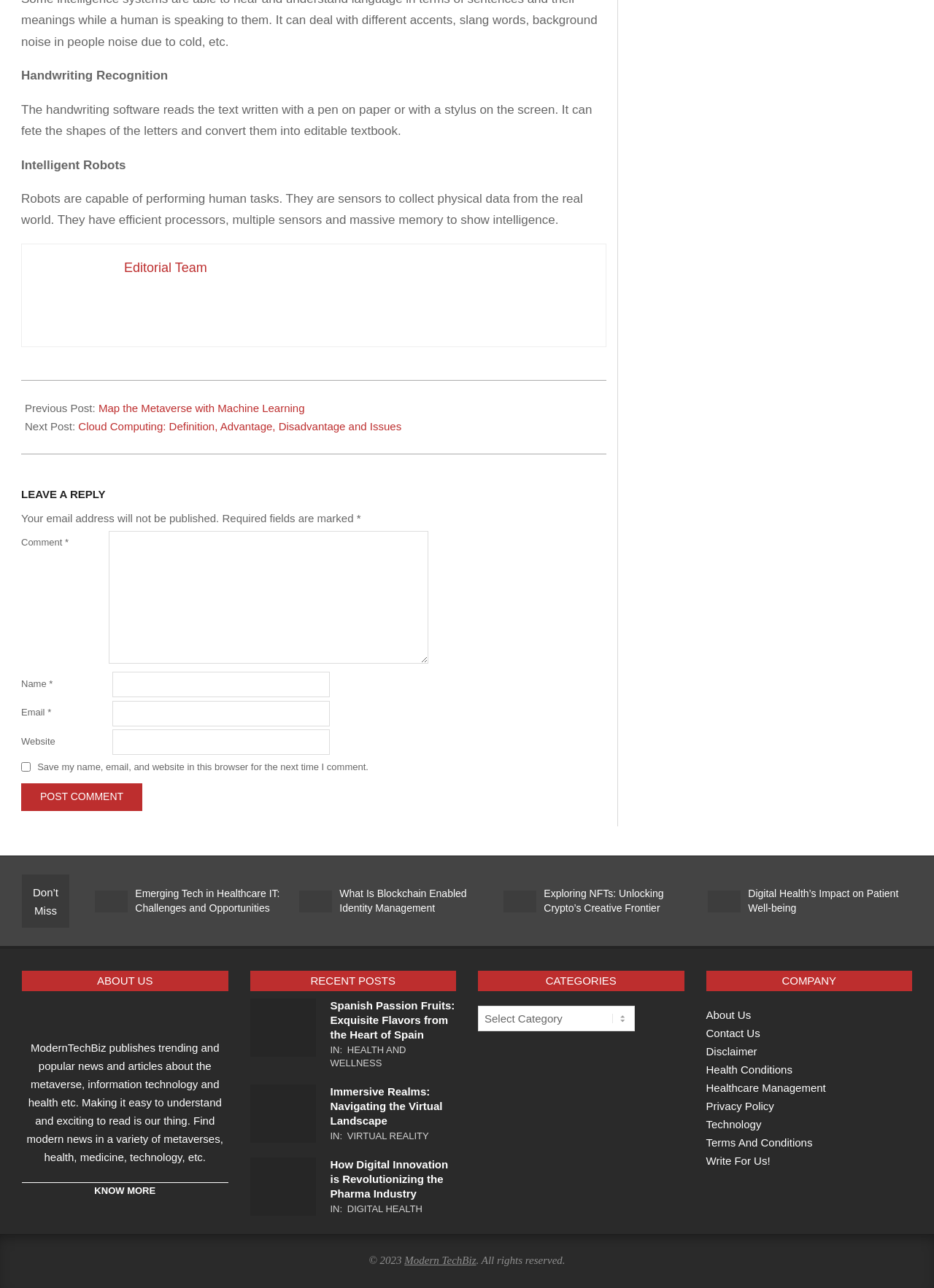Please provide the bounding box coordinates for the element that needs to be clicked to perform the instruction: "Enter your name in the 'Name' field". The coordinates must consist of four float numbers between 0 and 1, formatted as [left, top, right, bottom].

[0.12, 0.522, 0.353, 0.541]